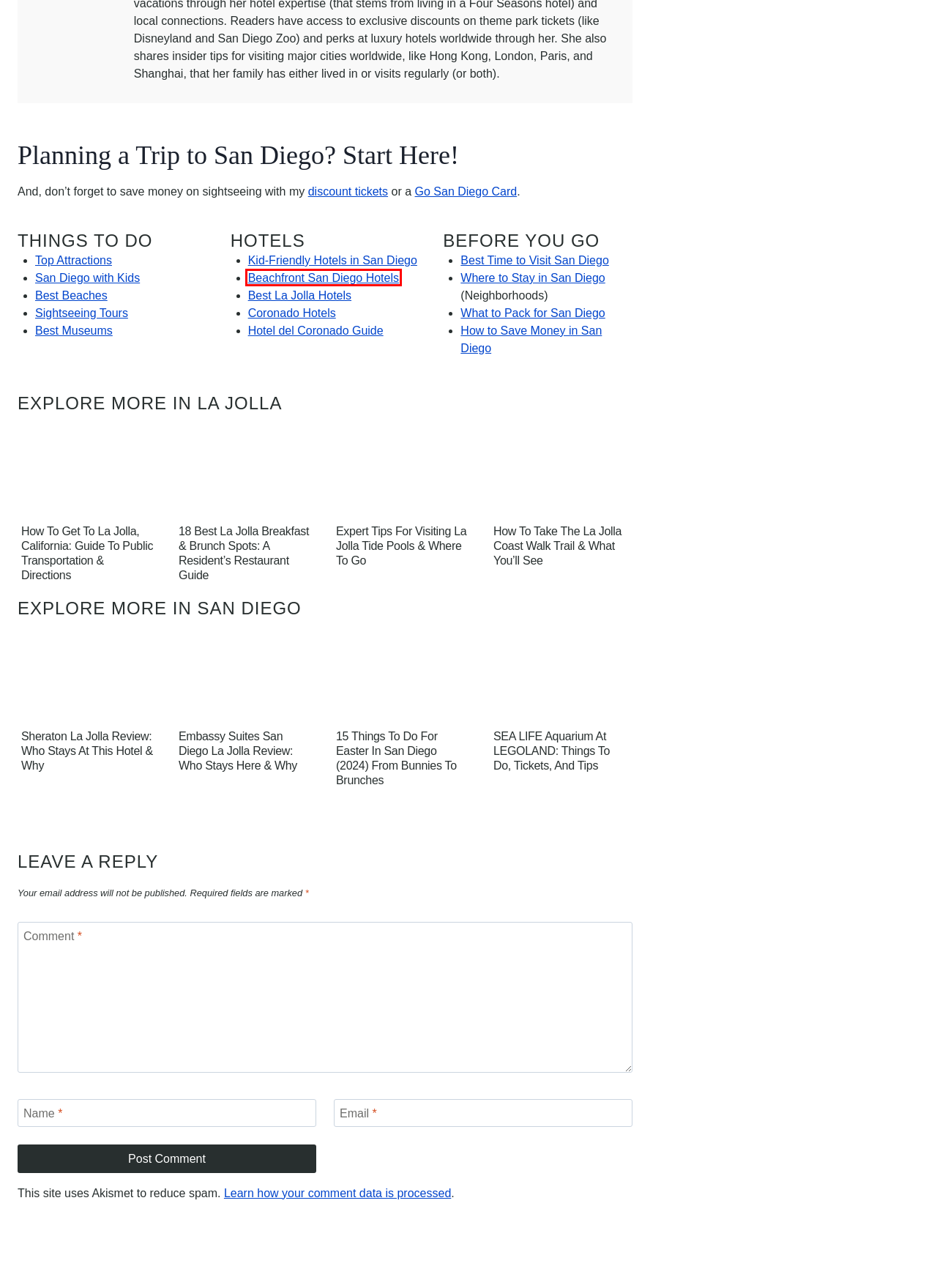You are provided with a screenshot of a webpage containing a red rectangle bounding box. Identify the webpage description that best matches the new webpage after the element in the bounding box is clicked. Here are the potential descriptions:
A. Hotel Del Coronado Review: VIP Prices & My Insider Tips (2024)
B. San Diego Travel: Local Tips For Where To Stay & What To Do | La Jolla Mom
C. La Jolla Coast Walk Trail: How To Take It & What You'll See - La Jolla Mom
D. La Jolla Tide Pools: Expert Tips, Best Beaches, When To Go (2024)
E. La Jolla Mom - The Official Travel Resource for the San Diego Region
F. What To Pack For San Diego: Tips From A Local | La Jolla Mom
G. 20 Best San Diego Hotels On The Beach (2024) & Fun Oceanfront Resorts
H. Sunny Jim Sea Cave: What It's Like To Go Inside - La Jolla Mom

G